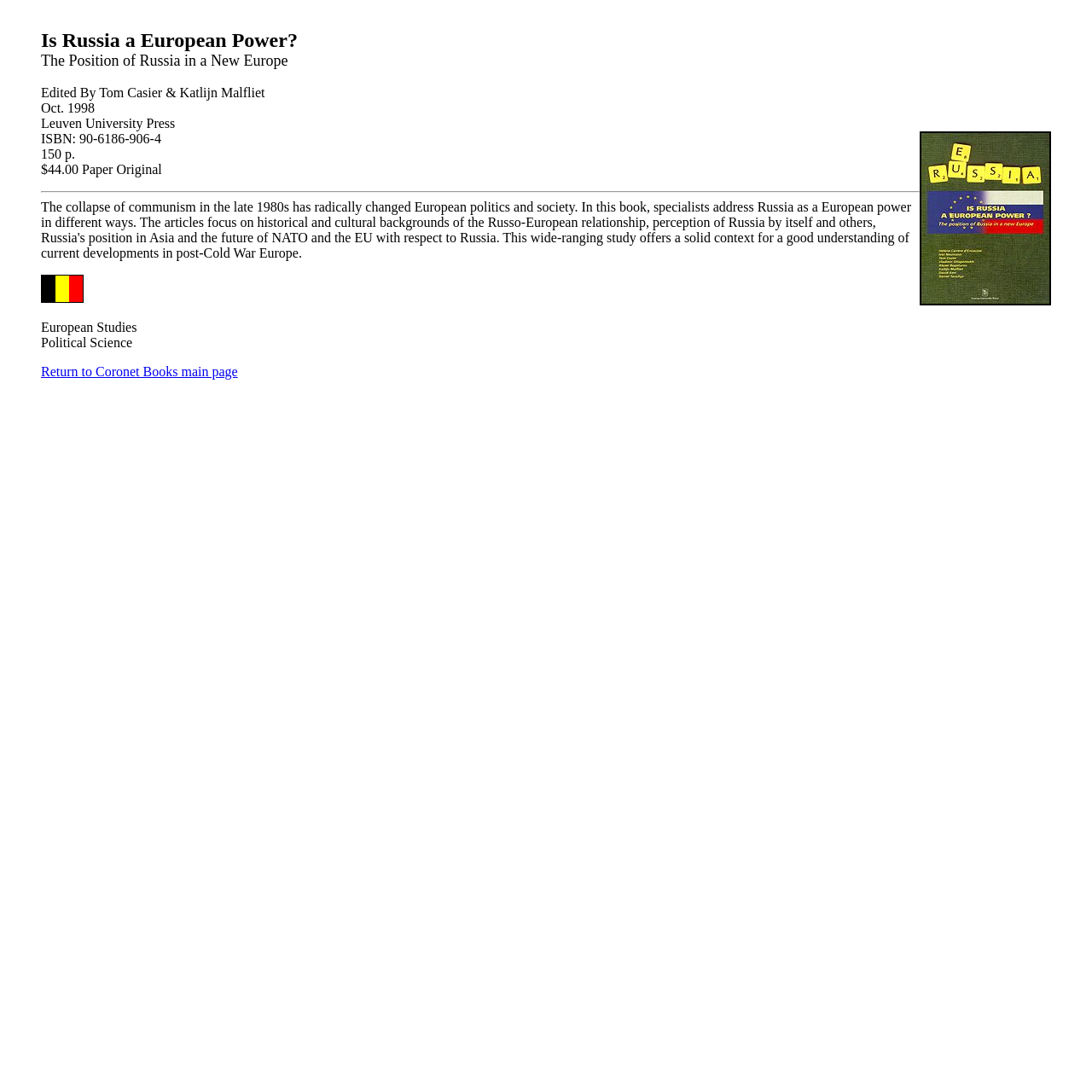What is the subject category of the book?
Craft a detailed and extensive response to the question.

The subject category of the book can be found in the StaticText elements with the texts 'European Studies' and 'Political Science', which are children of the root element. These elements are located below the blockquote element, indicating that they are the subject categories of the book.